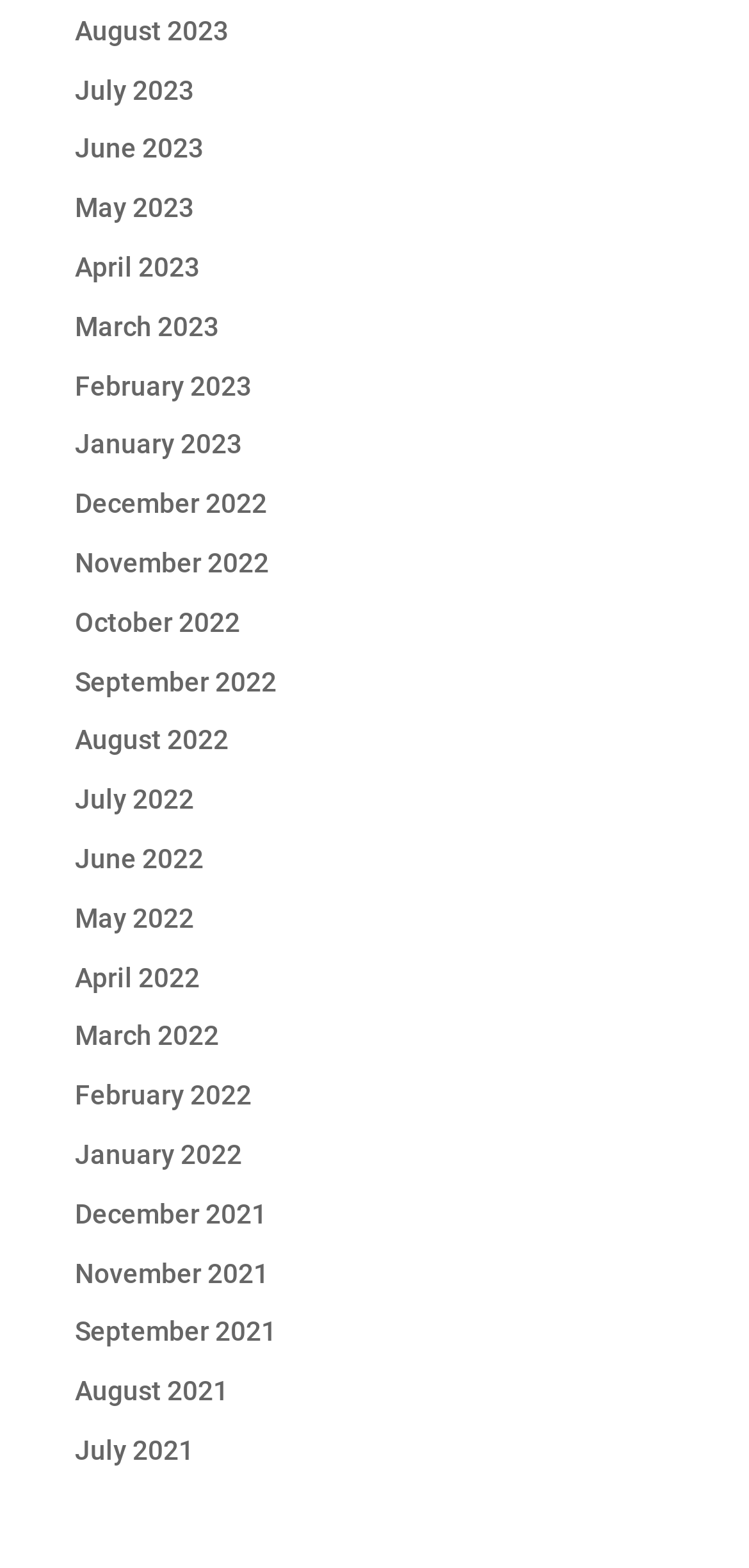Using the webpage screenshot and the element description February 2022, determine the bounding box coordinates. Specify the coordinates in the format (top-left x, top-left y, bottom-right x, bottom-right y) with values ranging from 0 to 1.

[0.1, 0.689, 0.336, 0.708]